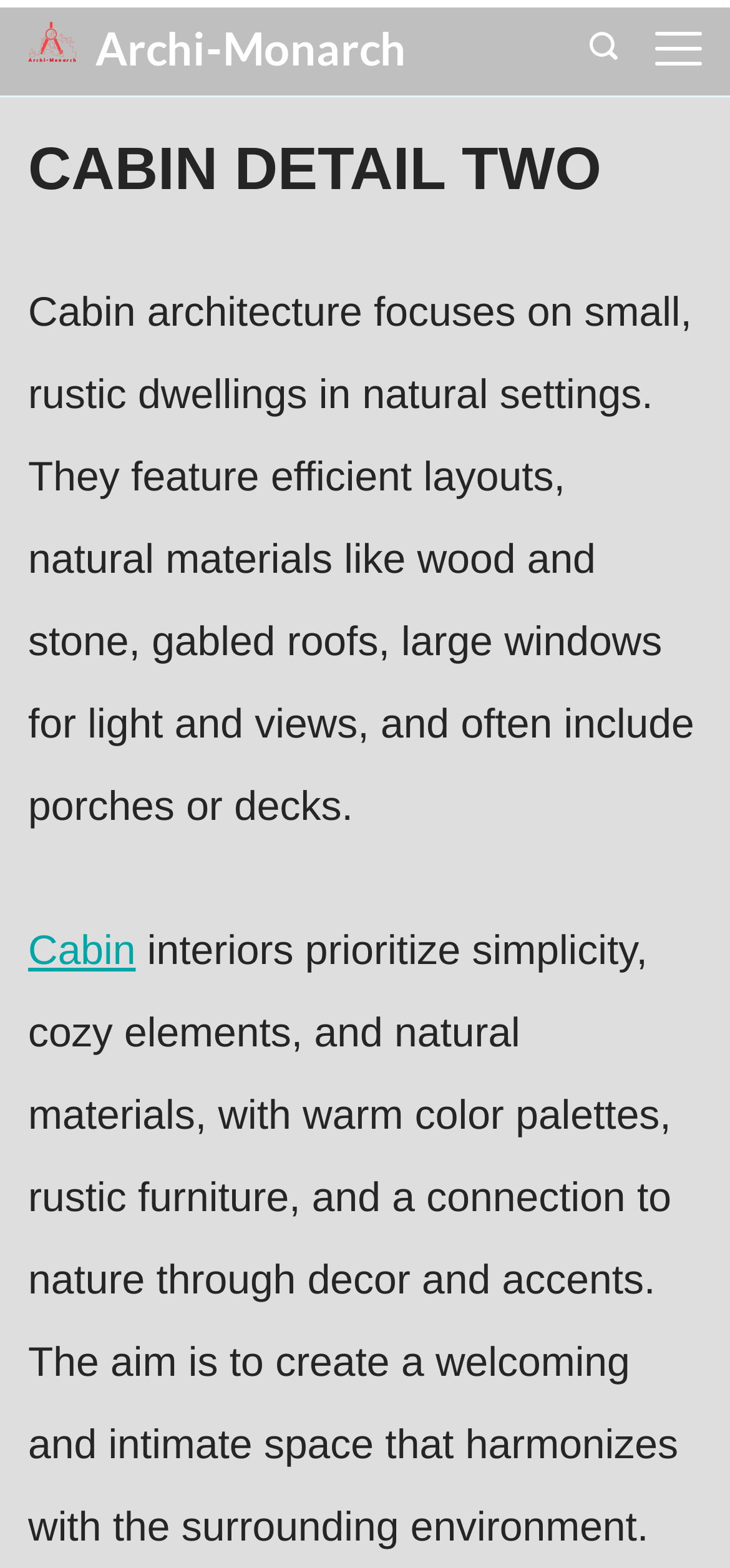Please analyze the image and give a detailed answer to the question:
What type of materials are used in cabin architecture?

The webpage mentions that cabin architecture features natural materials like wood and stone, which are used to create efficient layouts and rustic dwellings.